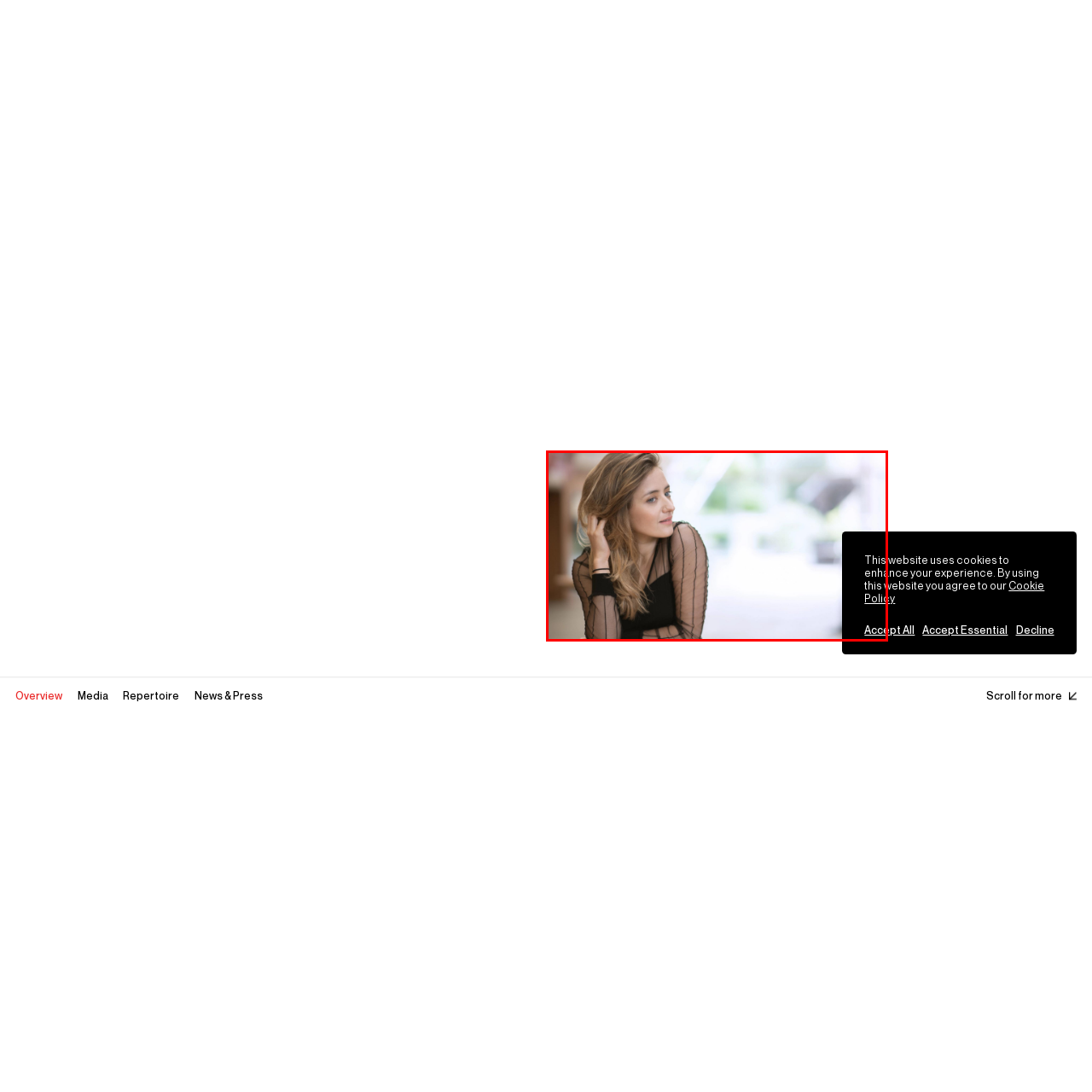Look closely at the part of the image inside the red bounding box, then respond in a word or phrase: Is the background of the image in focus?

No